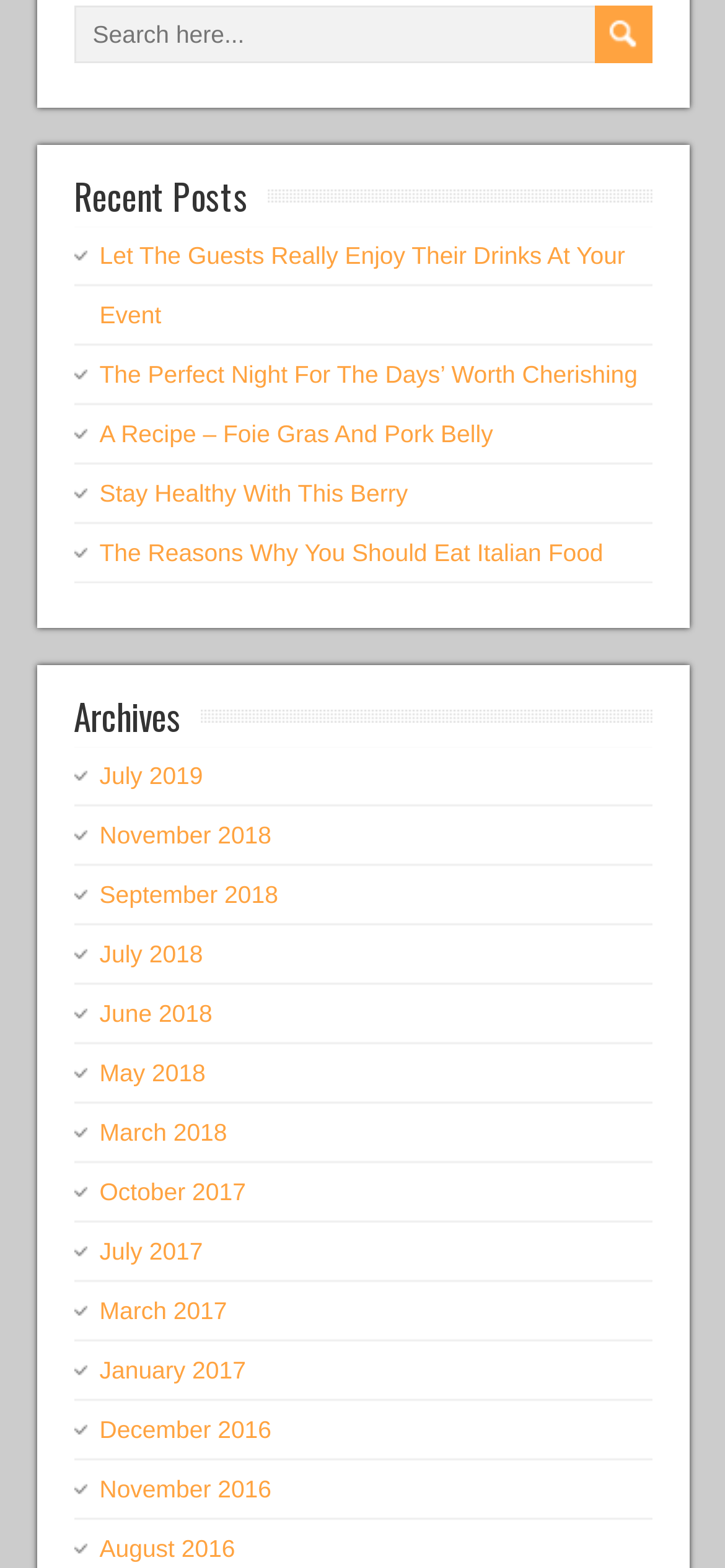Locate the bounding box coordinates of the clickable region necessary to complete the following instruction: "view Let The Guests Really Enjoy Their Drinks At Your Event". Provide the coordinates in the format of four float numbers between 0 and 1, i.e., [left, top, right, bottom].

[0.137, 0.154, 0.862, 0.21]